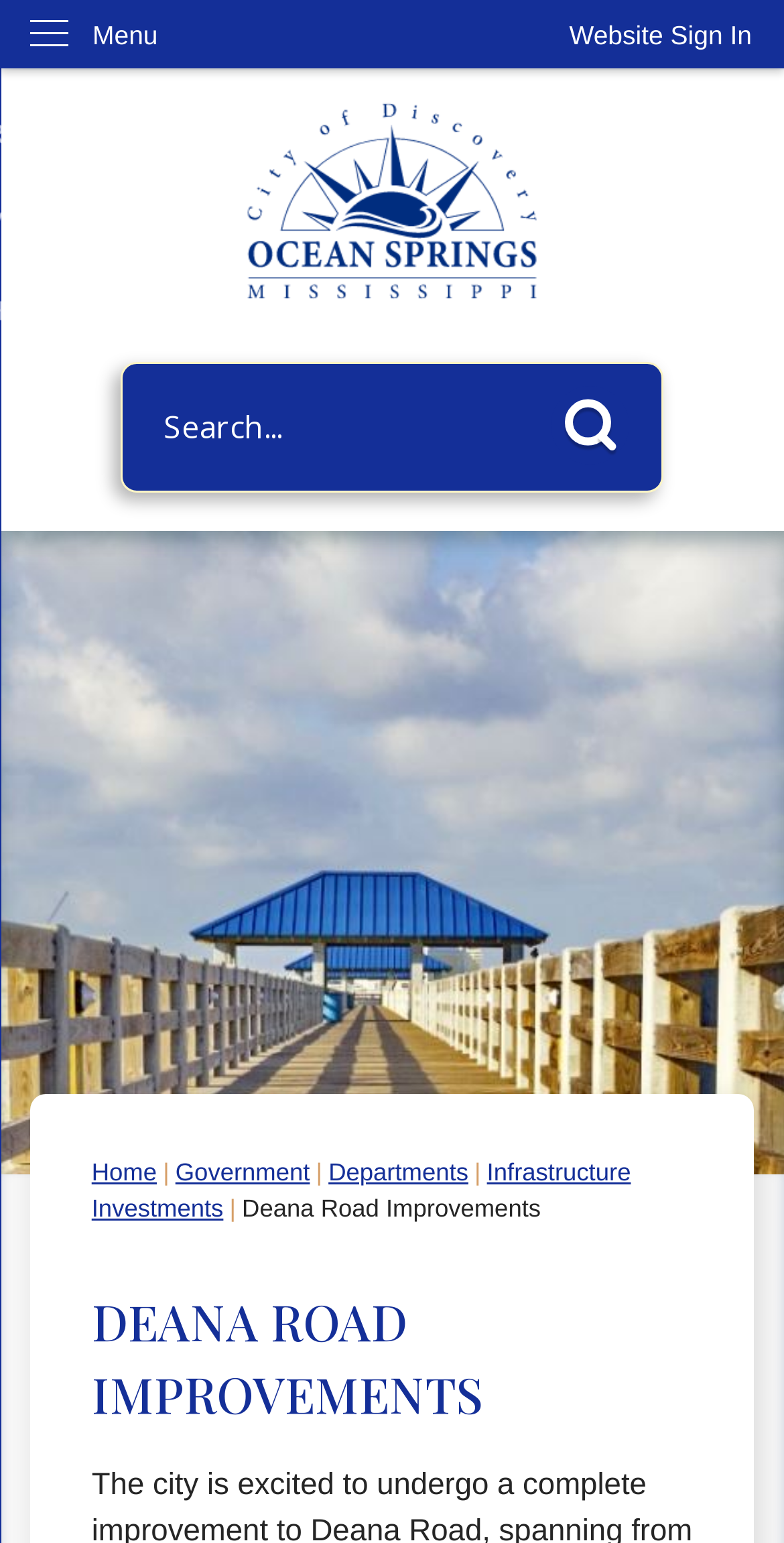Using the provided element description "parent_node: Search name="searchField" placeholder="Search..." title="Search..."", determine the bounding box coordinates of the UI element.

[0.154, 0.234, 0.846, 0.319]